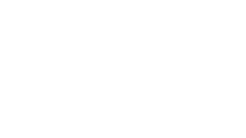Please answer the following question using a single word or phrase: 
What do the lines above the microphone represent?

Sound waves